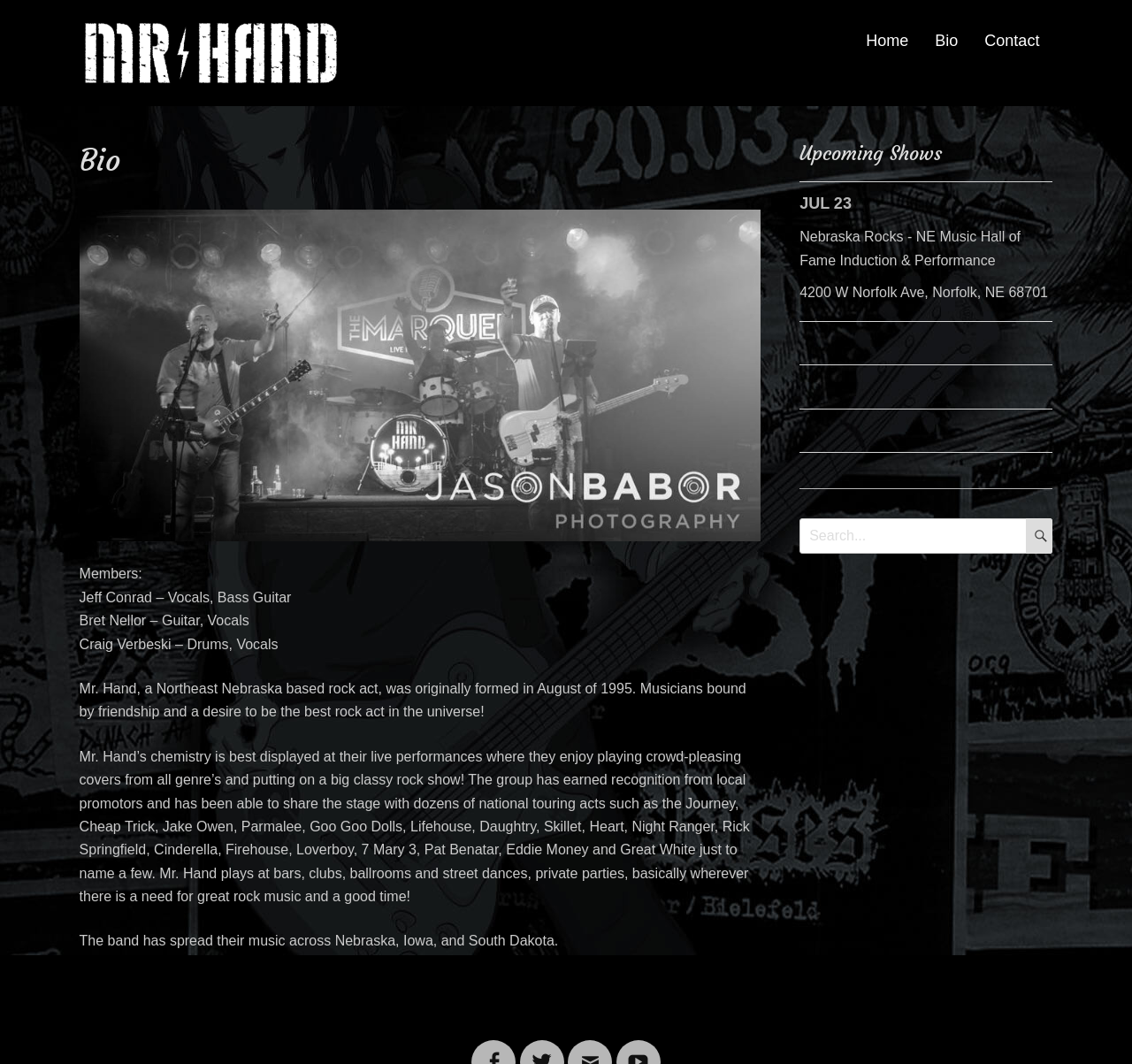Provide an in-depth description of the elements and layout of the webpage.

The webpage is about the rock band "Mr. Hand" from Northeast Nebraska. At the top left, there is a link and an image with the band's name. To the right of this, there are three links: "Home", "Bio", and "Contact". 

Below the top section, there is a main content area that takes up most of the page. At the top of this section, there is a header that reads "Bio". Below this, there is a large image of the band. 

The band's members are listed, including Jeff Conrad on vocals and bass guitar, Bret Nellor on guitar and vocals, and Craig Verbeski on drums and vocals. A brief description of the band's history and music style is provided, mentioning that they were formed in August 1995 and have shared the stage with many national touring acts. 

Further down, there is a section that describes the band's live performances and their ability to play a wide range of covers. The band's music has reached Nebraska, Iowa, and South Dakota. 

To the right of the main content area, there is a complementary section that lists the band's upcoming shows. The first show listed is on July 23 at the Nebraska Rocks - NE Music Hall of Fame Induction & Performance. 

At the bottom of the page, there is a search bar with a search button and social media links to Facebook, Twitter, Email, and YouTube.